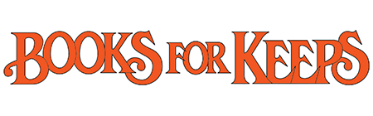Explain what the image portrays in a detailed manner.

The image features the logo of "Books For Keeps," a prominent publication dedicated to children's literature and book reviews. The logo is styled in a playful, colorful font that emphasizes the joyful and engaging nature of the platform. This publication often includes articles and features that celebrate authors, stories, and the importance of reading for young audiences. Through reviews and insights, "Books For Keeps" aims to nurture a love for literature among children and educators alike.